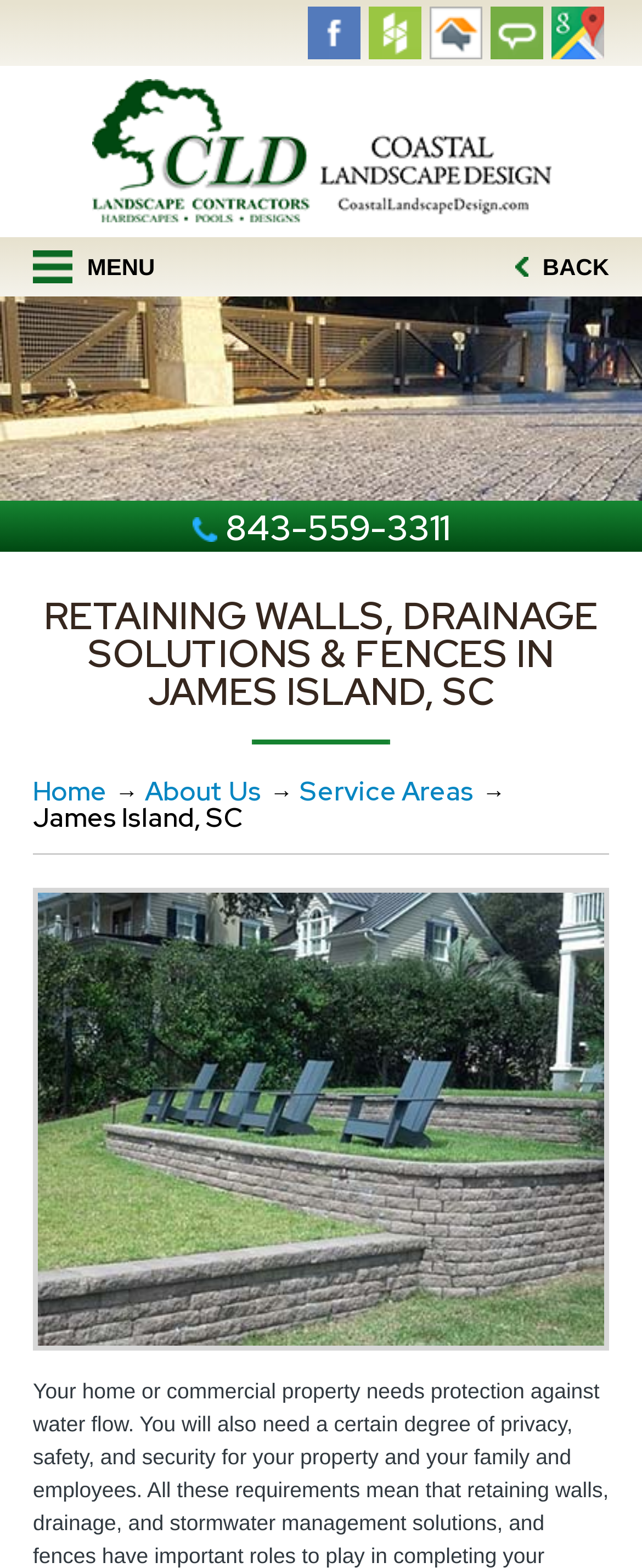Carefully examine the image and provide an in-depth answer to the question: How many social media icons are at the top of the webpage?

I found the social media icons by looking at the image elements at the top of the webpage, which are Facebook, Houzz, HomeAdvisor, Angi, and Google My Business, and counted them to get the total number of 5.